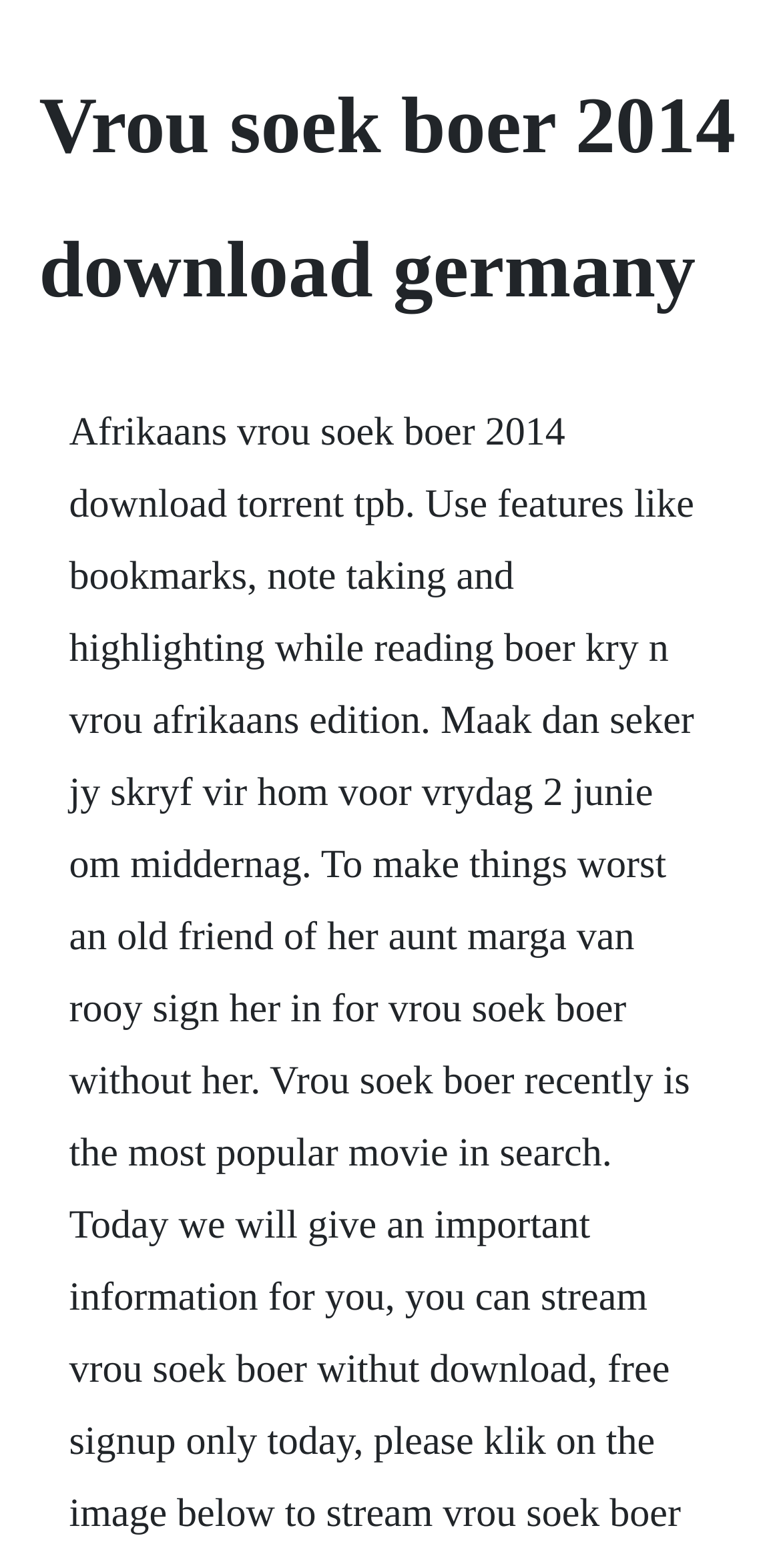Find the headline of the webpage and generate its text content.

Vrou soek boer 2014 download germany